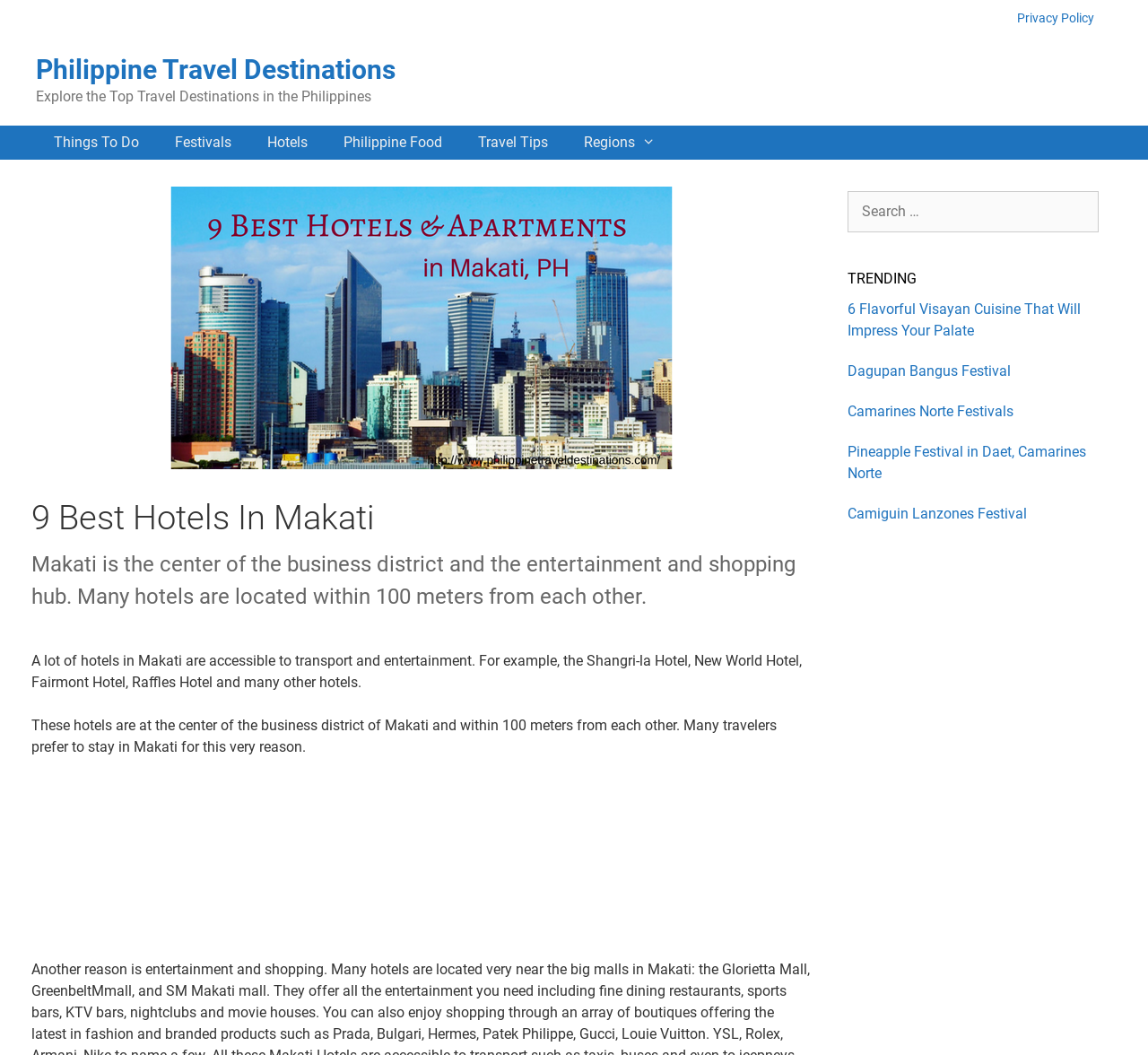Construct a thorough caption encompassing all aspects of the webpage.

The webpage is about Philippine travel destinations, specifically focusing on the best hotels in Makati. At the top, there is a banner with a link to the website's homepage, accompanied by a tagline "Explore the Top Travel Destinations in the Philippines". Below the banner, a primary navigation menu is located, featuring links to various categories such as "Things To Do", "Festivals", "Hotels", "Philippine Food", "Travel Tips", and "Regions".

On the left side of the page, there is a section dedicated to the main content, which starts with a heading "9 Best Hotels In Makati". This section provides an introduction to Makati, describing it as the center of the business district and entertainment and shopping hub. The text explains that many hotels in Makati are accessible to transport and entertainment, and lists a few examples of hotels in the area.

Below the introduction, there is an image related to the 9 best Makati hotels and apartments. The main content section also features three paragraphs of text, discussing the advantages of staying in Makati, such as its central location and accessibility to various amenities.

On the right side of the page, there are two complementary sections. The top section features a search box with a label "Search for:", allowing users to search for specific content on the website. The bottom section is dedicated to trending articles, with a heading "TRENDING" and five links to various articles about Visayan cuisine, festivals, and travel destinations in the Philippines.

At the very top of the page, there is a link to the website's "Privacy Policy".